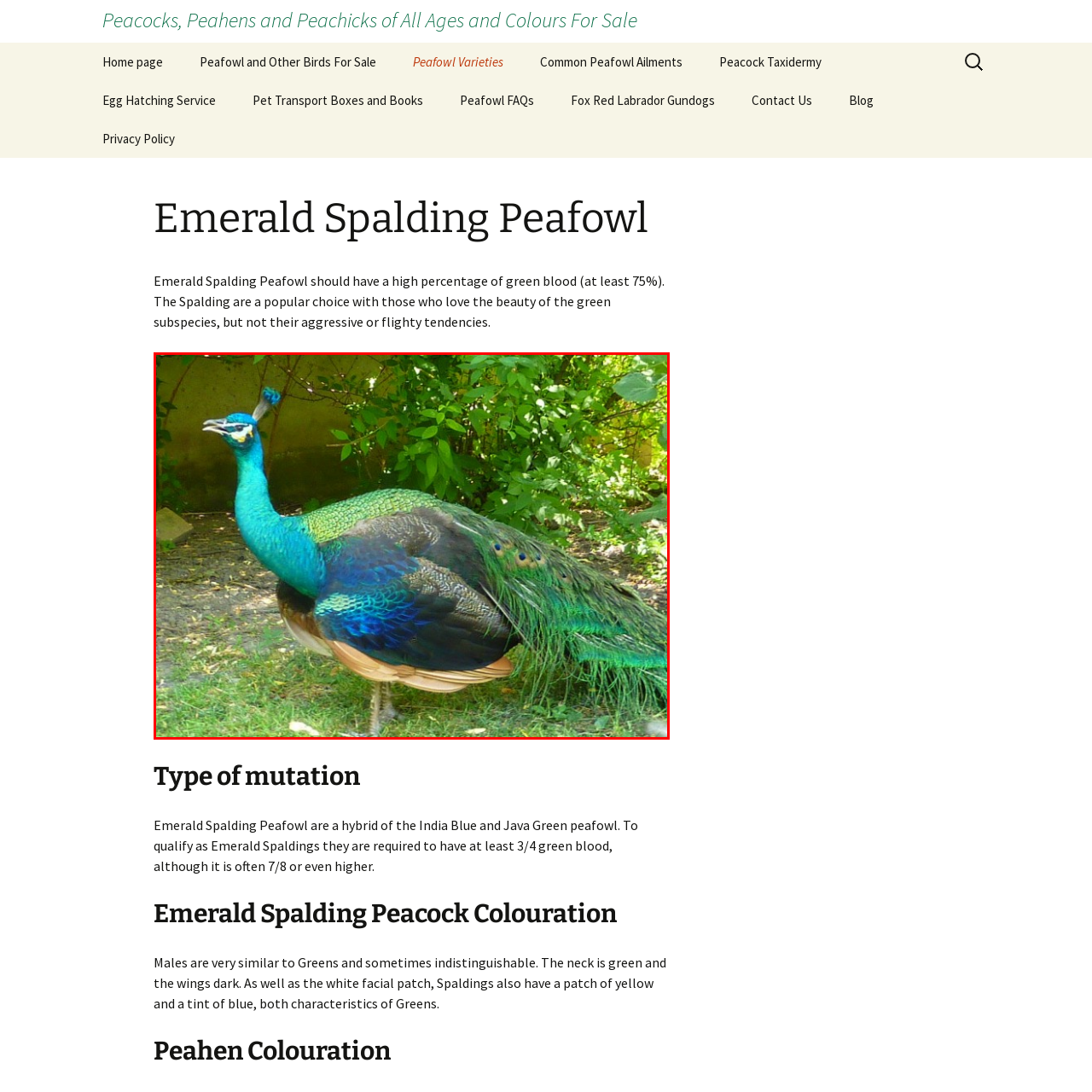Focus on the part of the image that is marked with a yellow outline and respond in detail to the following inquiry based on what you observe: 
What is the purpose of the peacock's tail feathers?

The caption states that the peacock's 'graceful posture accentuates its majestic fan of tail feathers', implying that the tail feathers serve to enhance the peacock's overall appearance and majesty.